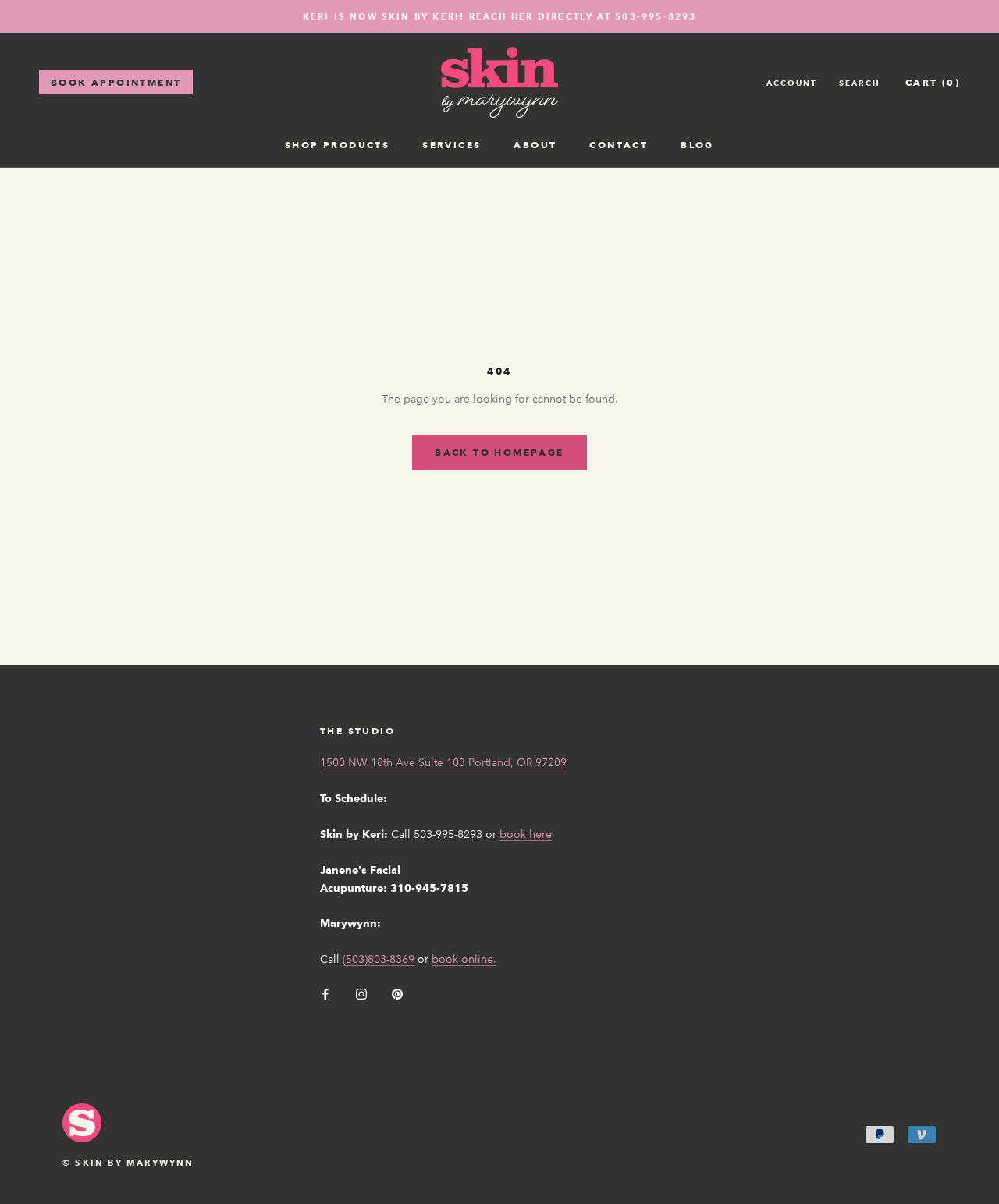What is the address of The Studio?
Based on the image, answer the question in a detailed manner.

The link '1500 NW 18th Ave Suite 103 Portland, OR 97209' is listed under 'THE STUDIO' heading, indicating that it is the address of The Studio.